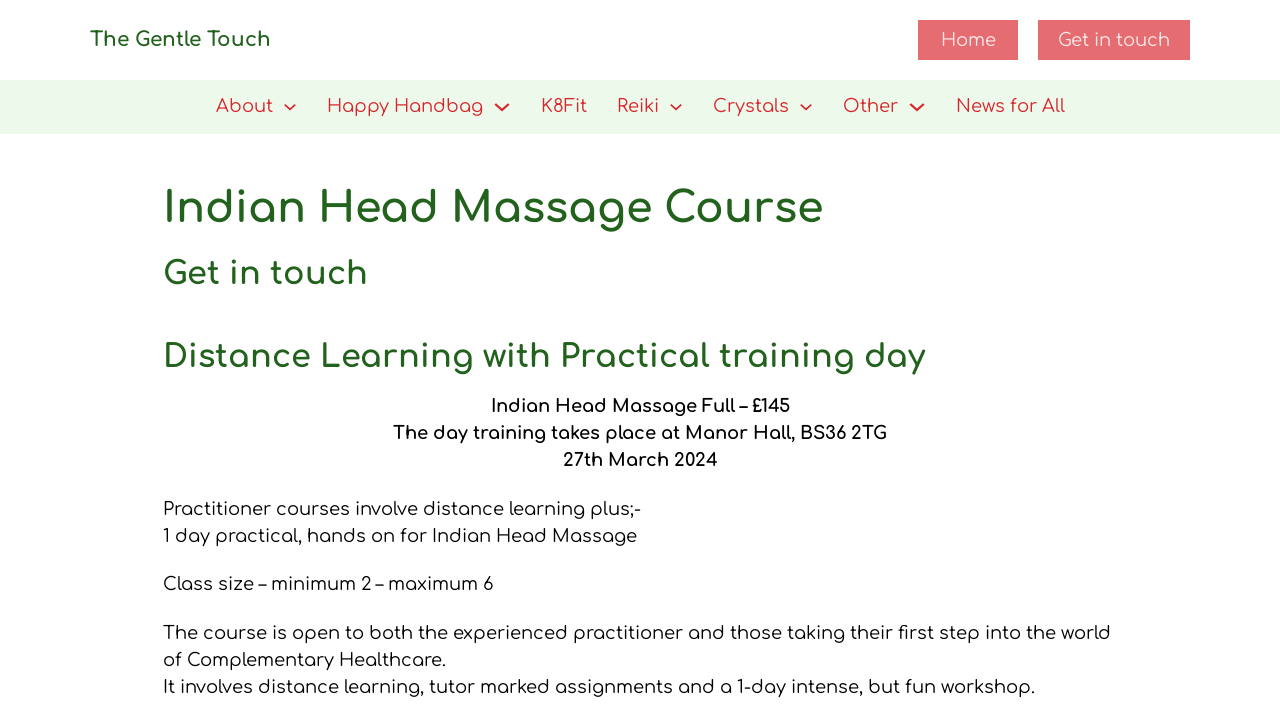Provide the bounding box coordinates of the section that needs to be clicked to accomplish the following instruction: "Click on the 'K8Fit' link."

[0.422, 0.13, 0.458, 0.168]